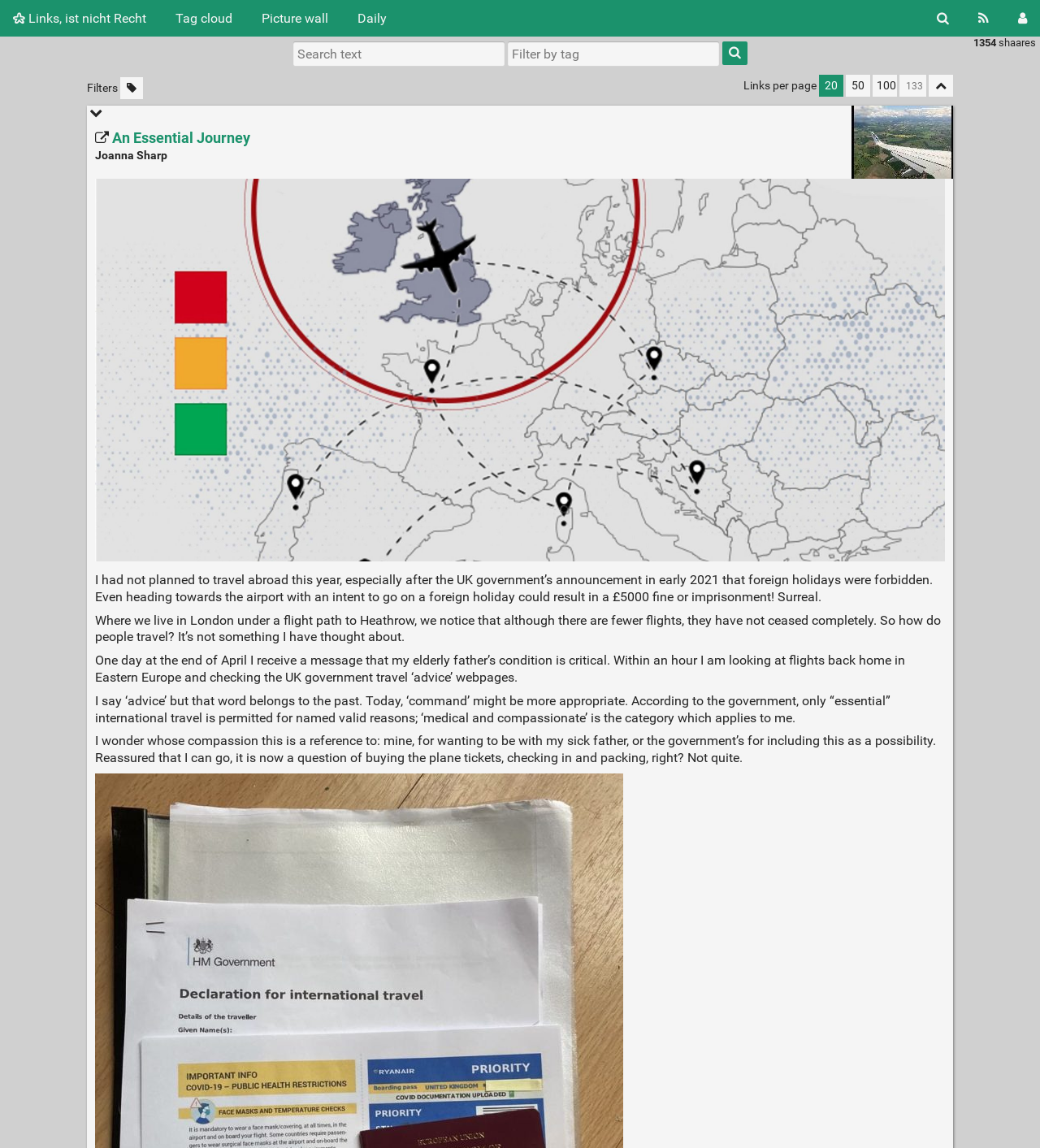Respond to the following question using a concise word or phrase: 
What is the purpose of the 'Filter by tag' combobox?

To filter links